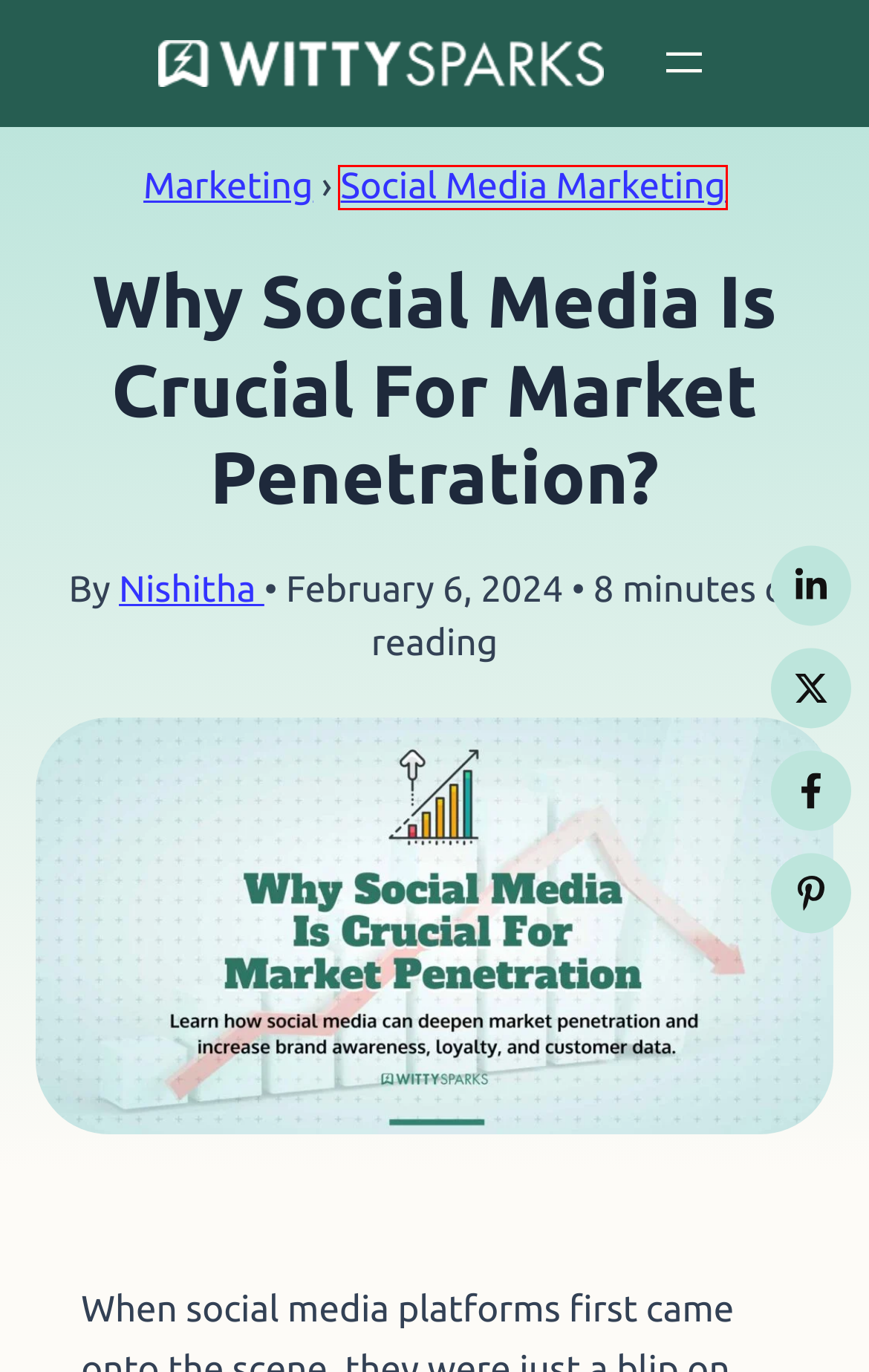Observe the webpage screenshot and focus on the red bounding box surrounding a UI element. Choose the most appropriate webpage description that corresponds to the new webpage after clicking the element in the bounding box. Here are the candidates:
A. Importance Of Social Media For WordPress Blogger's
B. Technology Blog Archives - WittySparks
C. 8 Ways to Improve Your File Management Strategy
D. Services offered at WittySparks - WittySparks
E. Social Media Marketing Blog Archives - WittySparks
F. Sitemap - WittySparks
G. 100+ Amazing Black Friday Deals for Bloggers and Marketers
H. Nishitha, Author at WittySparks

E